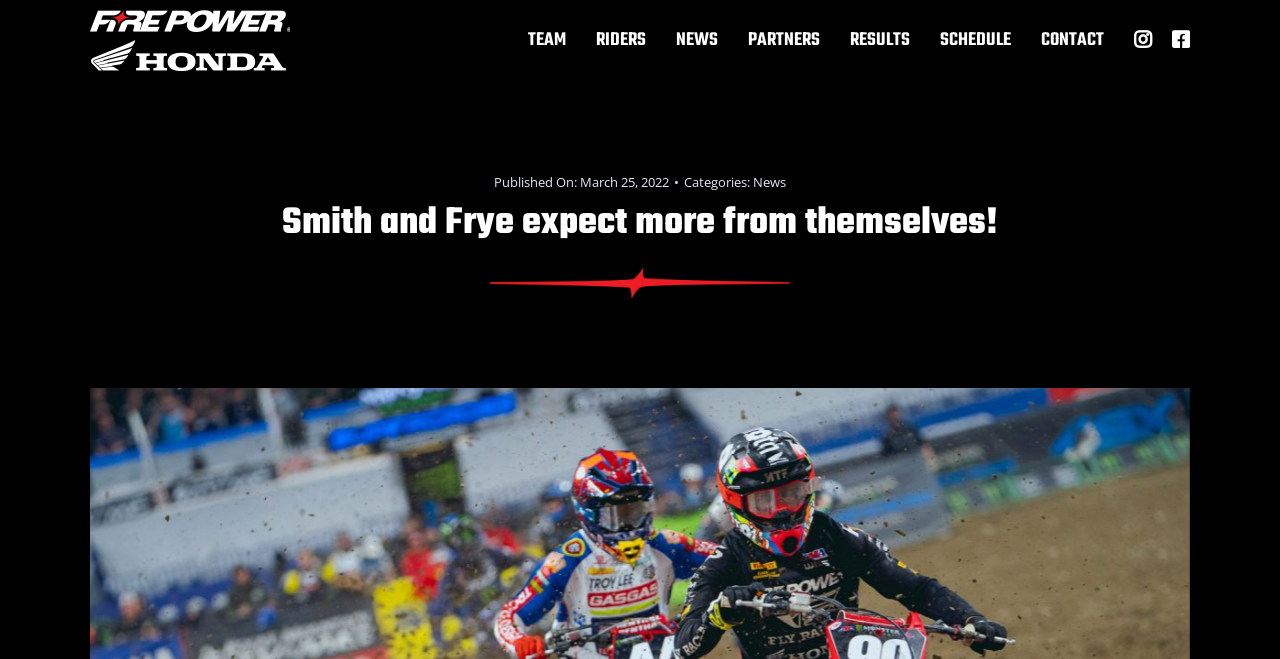Please find the bounding box coordinates for the clickable element needed to perform this instruction: "Read NEWS".

[0.528, 0.0, 0.561, 0.124]